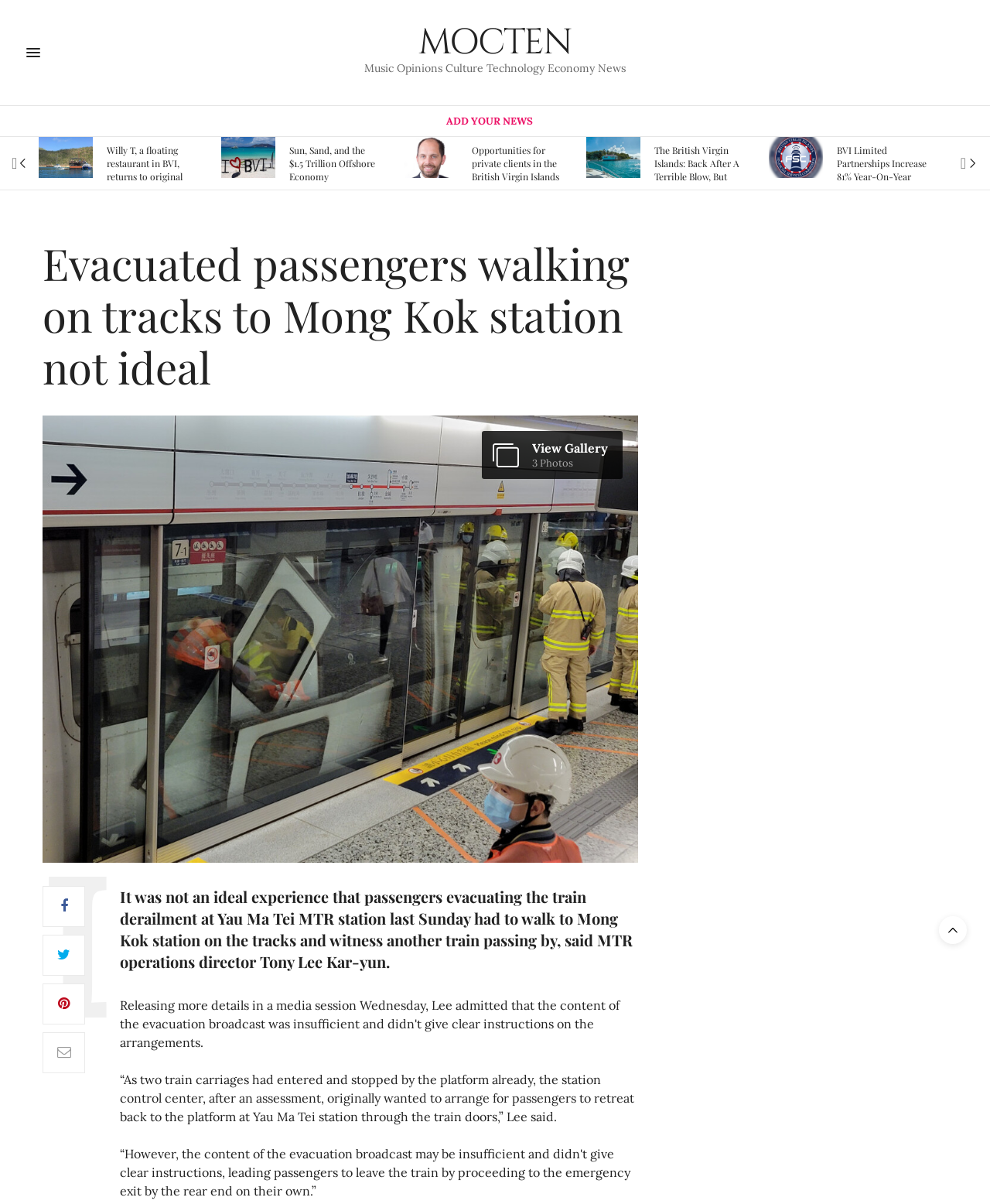What is the main topic of the first article?
Use the image to give a comprehensive and detailed response to the question.

The first article has a heading that mentions a train derailment at Yau Ma Tei MTR station, and the content discusses the experience of passengers evacuating the train and walking to Mong Kok station on the tracks.